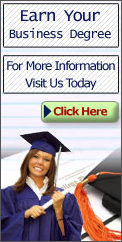Elaborate on all the key elements and details present in the image.

This promotional image invites viewers to "Earn Your Business Degree," featuring a smiling graduate in a cap and gown, proudly holding a diploma. The background conveys an academic theme with elements like a graduation cap and a neatly lined notebook design. Beneath the main message, there are instructions for further engagement, stating, "For More Information Visit Us Today," accompanied by a prominent green button labeled "Click Here." This visually appealing layout aims to encourage potential students to explore business degree opportunities and take immediate action by seeking more information.